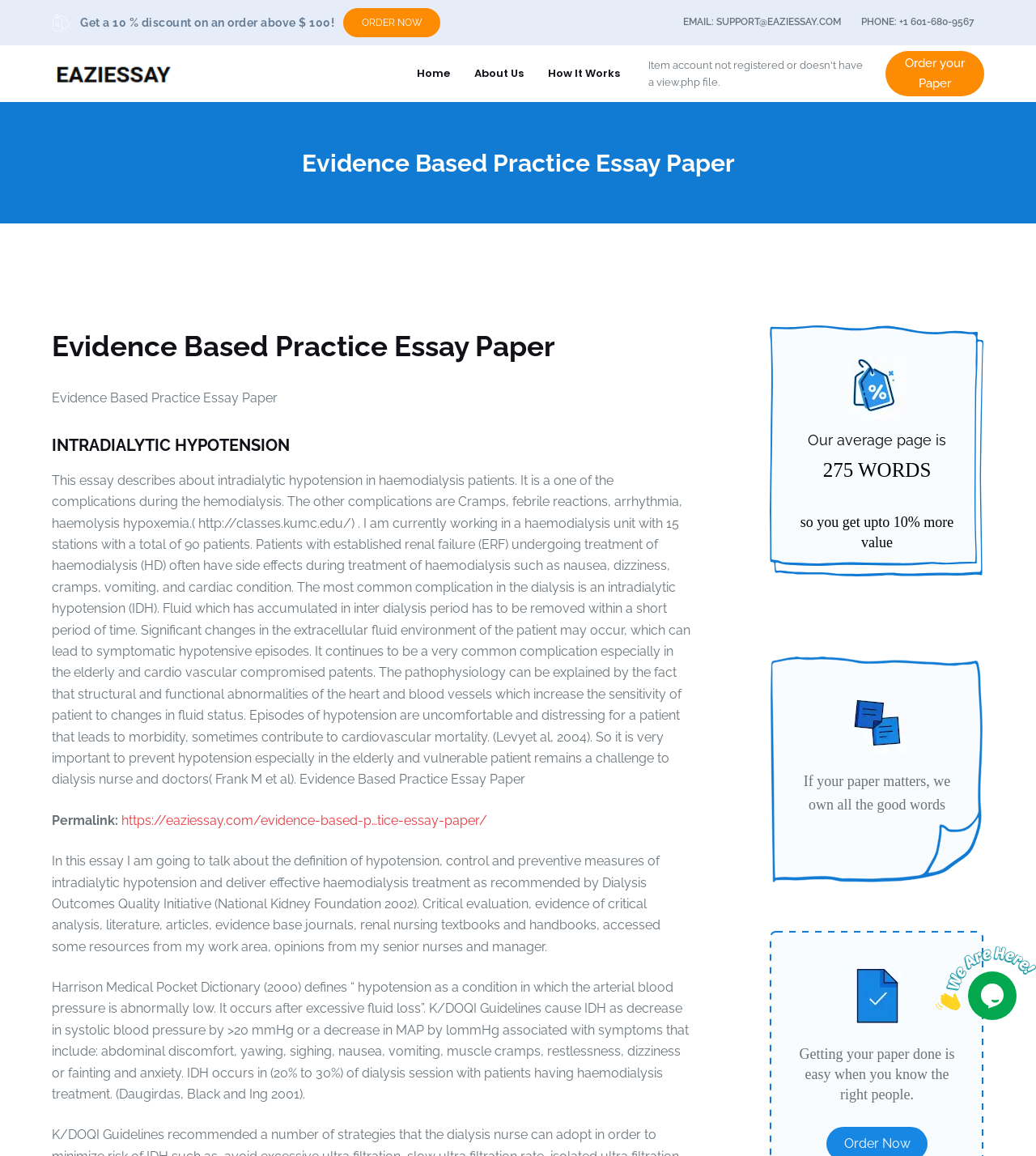Locate the coordinates of the bounding box for the clickable region that fulfills this instruction: "Click on ORDER NOW".

[0.331, 0.007, 0.425, 0.032]